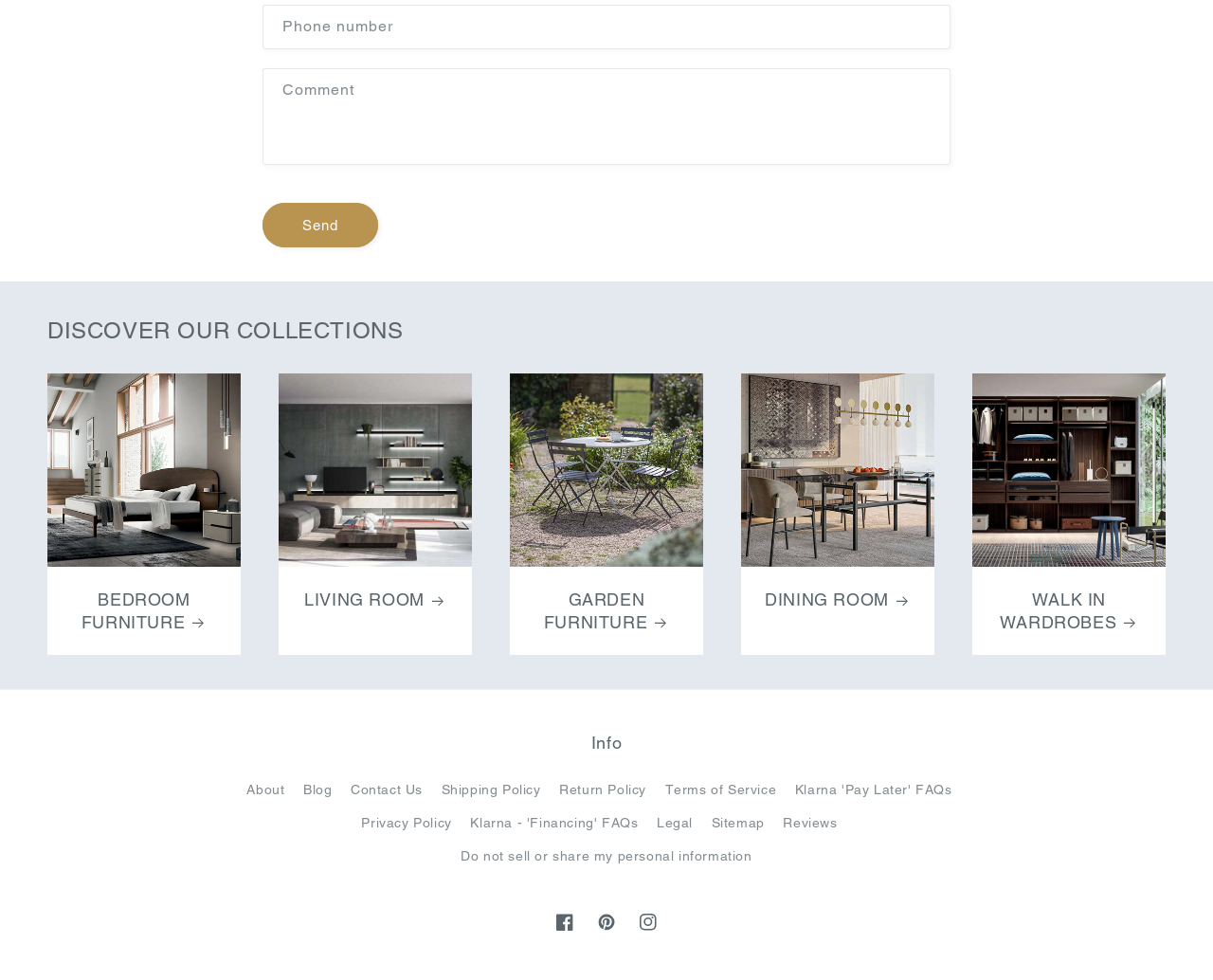Identify the bounding box coordinates of the element that should be clicked to fulfill this task: "Go to about page". The coordinates should be provided as four float numbers between 0 and 1, i.e., [left, top, right, bottom].

[0.203, 0.794, 0.235, 0.823]